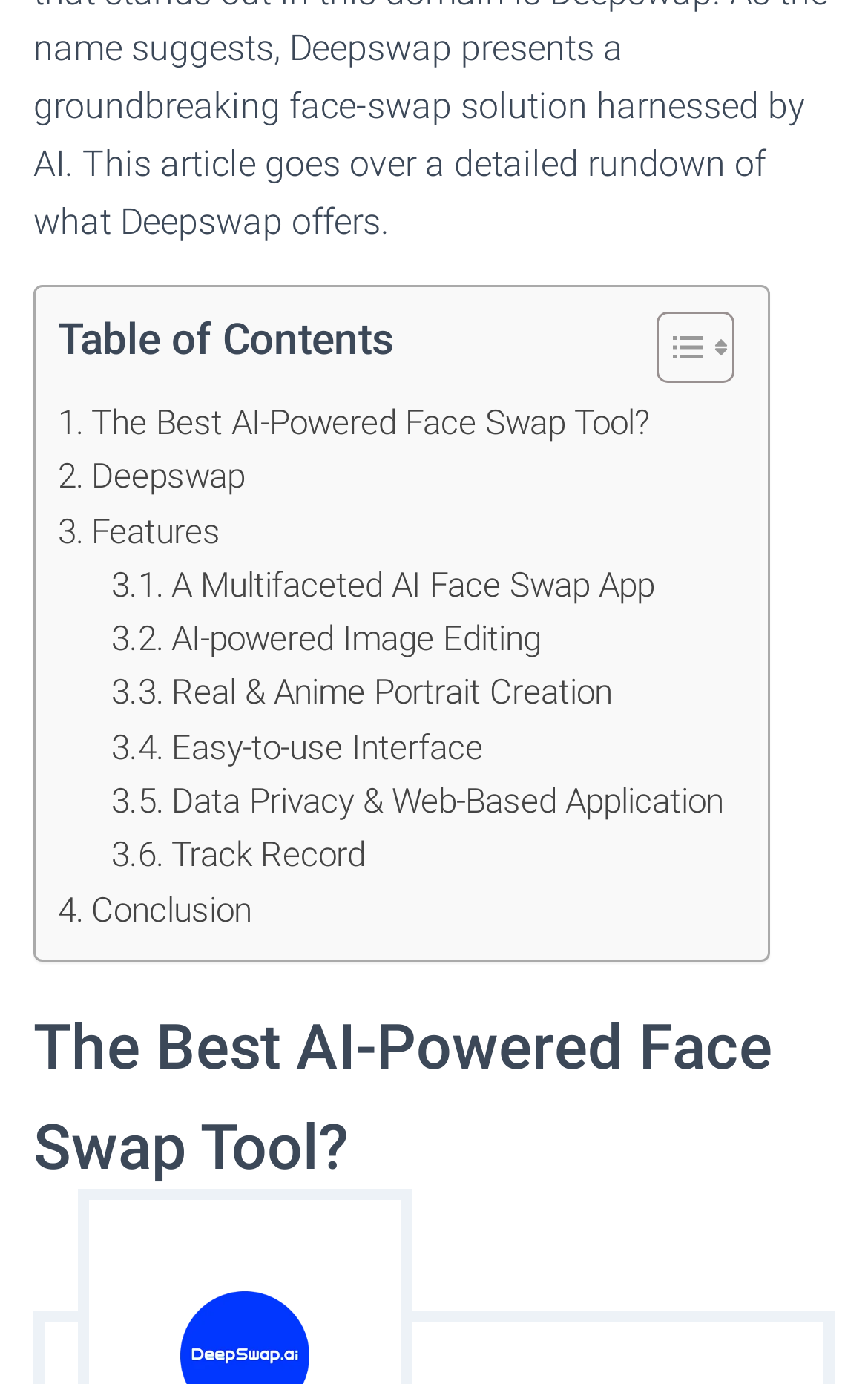What is the main topic of this webpage? Based on the image, give a response in one word or a short phrase.

Face Swap Tool